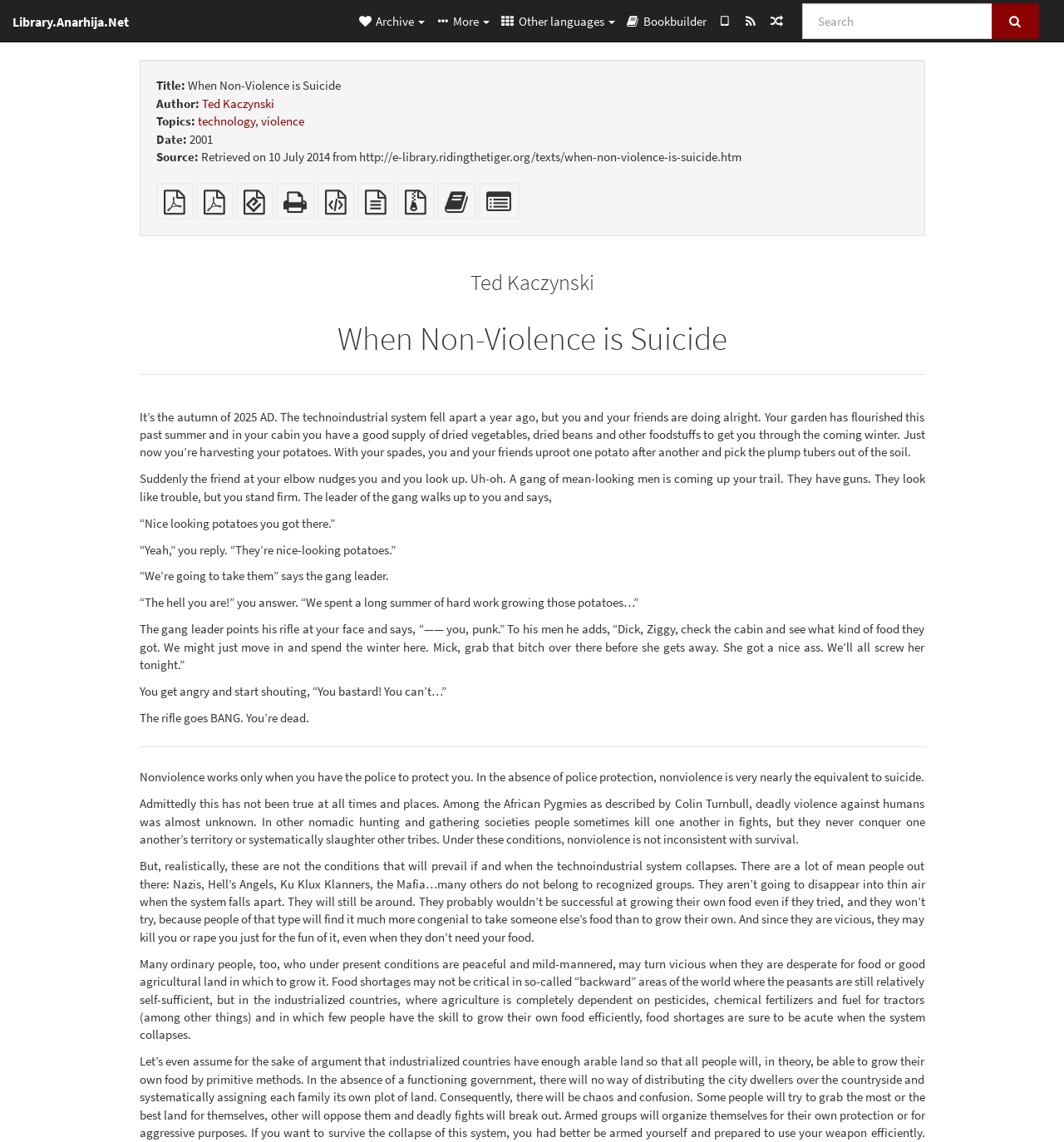What is the title of the text?
We need a detailed and meticulous answer to the question.

I found the title of the text by looking at the static text element with the content 'When Non-Violence is Suicide' which is located below the 'Title:' label.